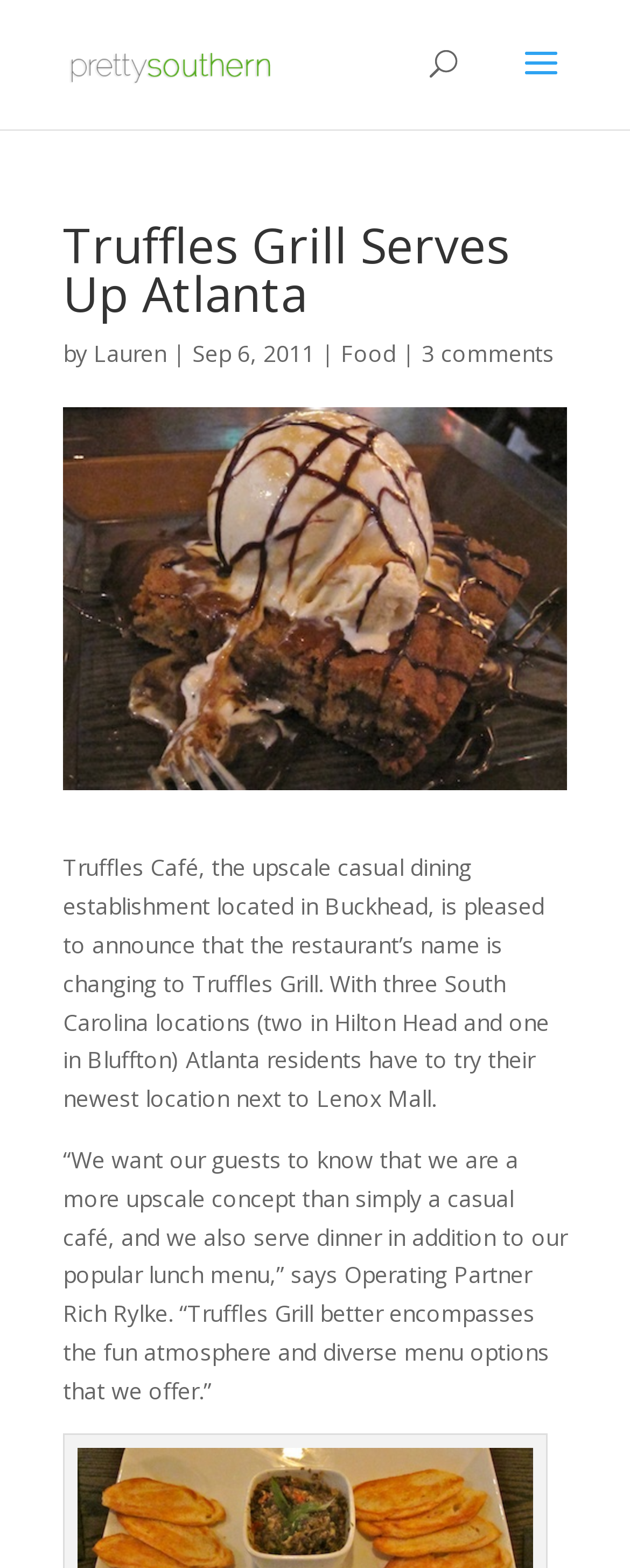How many comments are there on the article?
Can you provide a detailed and comprehensive answer to the question?

The link '3 comments' indicates that there are 3 comments on the article.